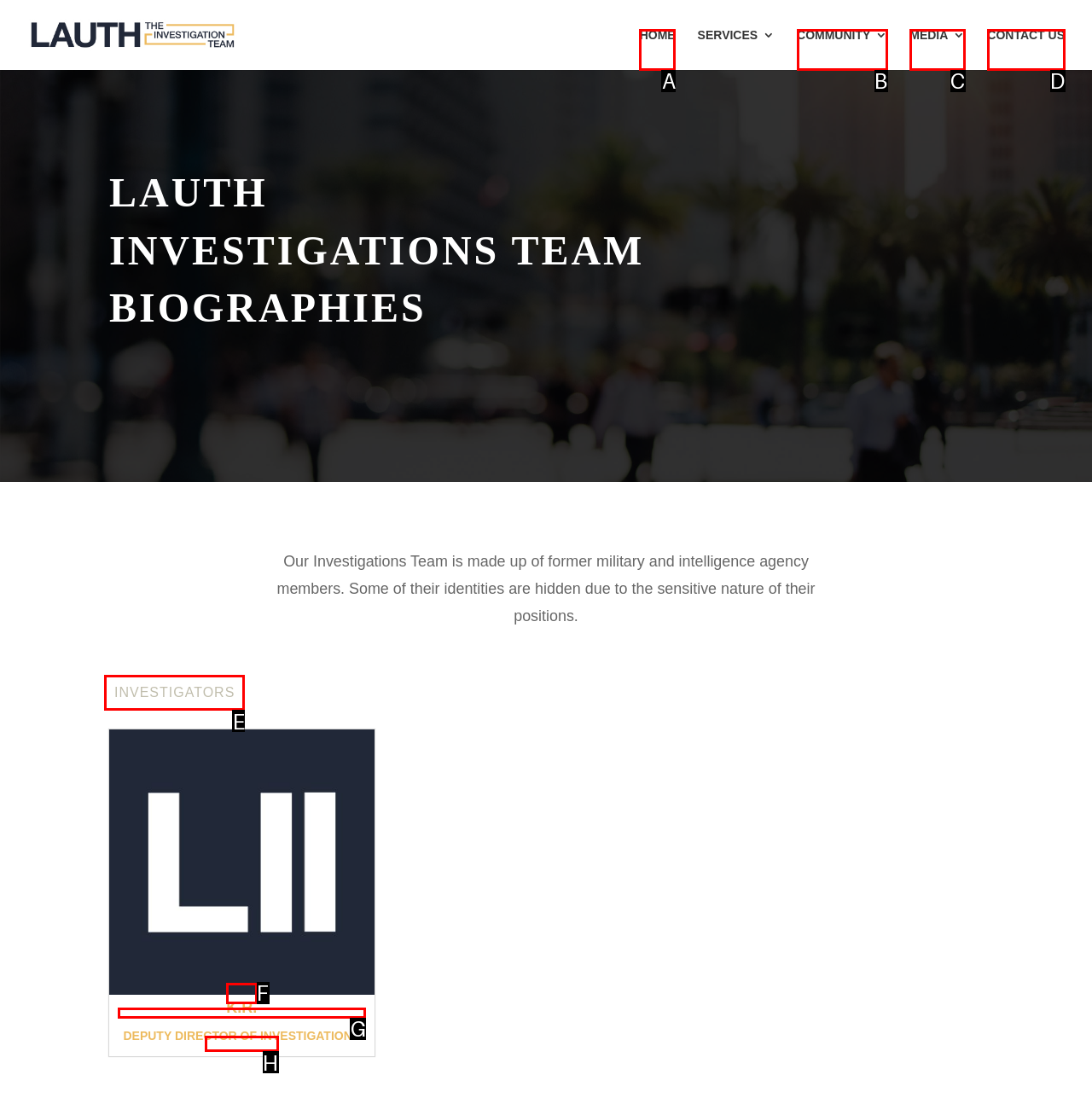Tell me which option I should click to complete the following task: view investigators
Answer with the option's letter from the given choices directly.

E